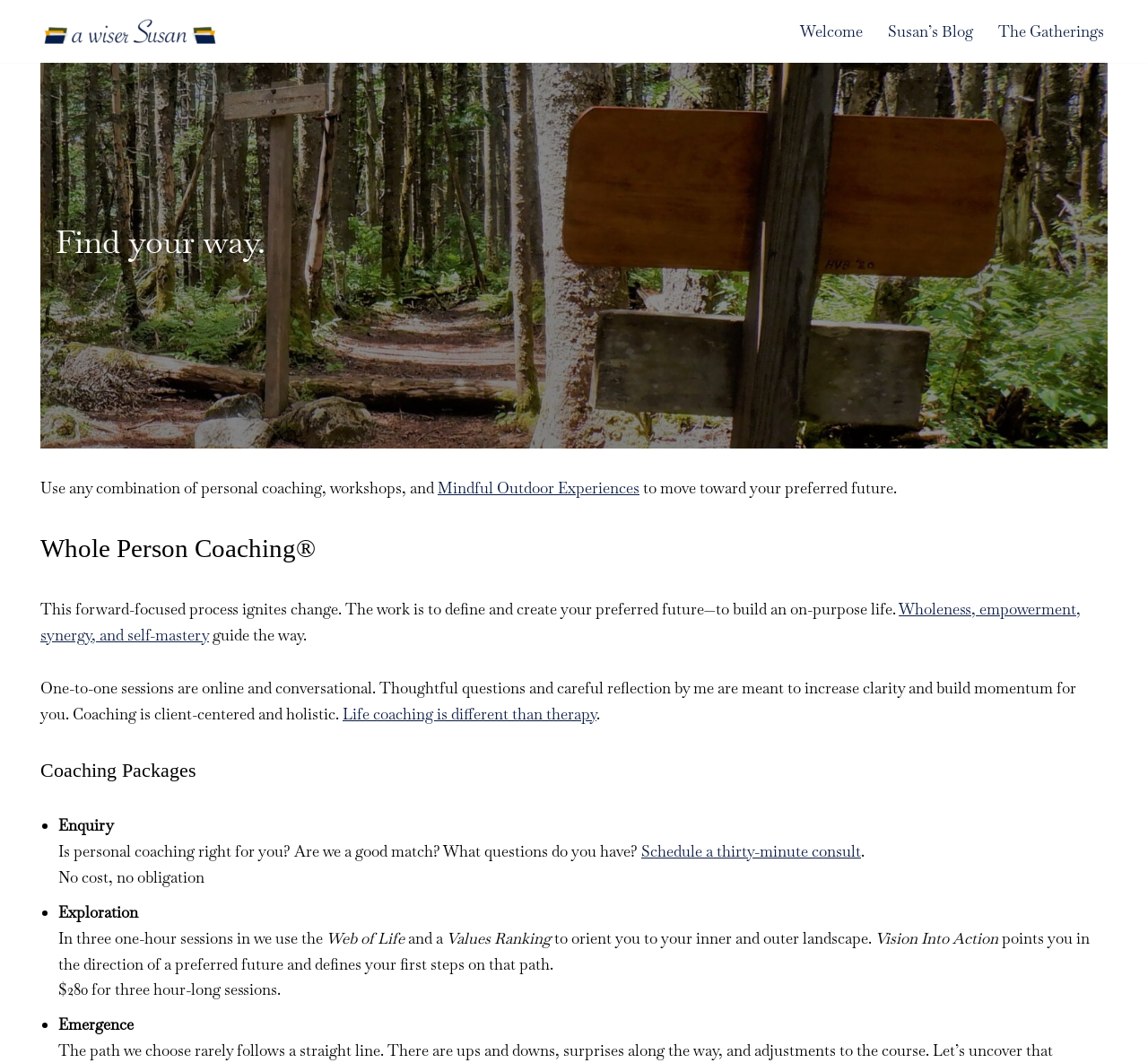Please give a succinct answer using a single word or phrase:
What is the cost of the 'Exploration' coaching package?

$280